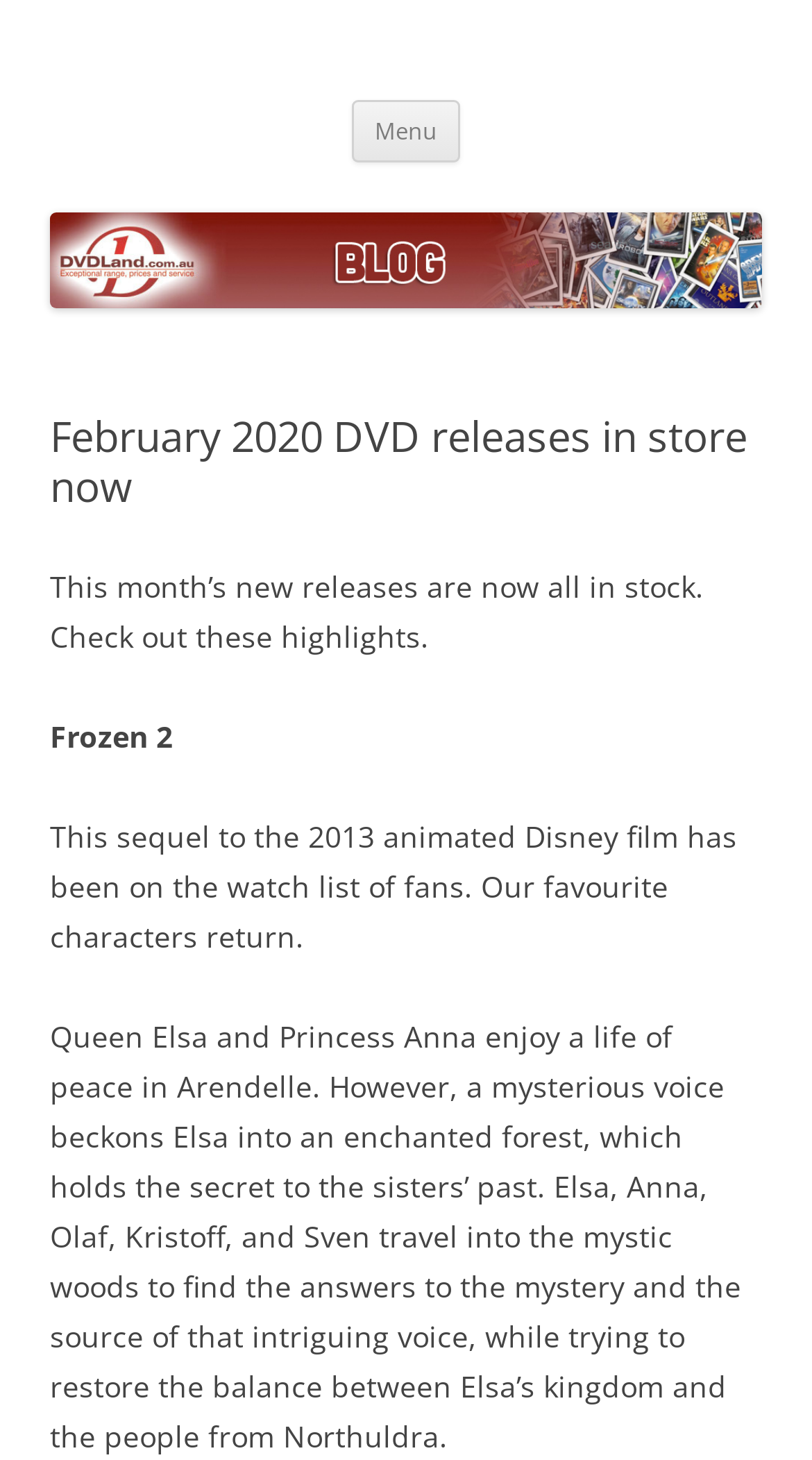What is the name of the blog?
Provide a short answer using one word or a brief phrase based on the image.

DVDLand Blog